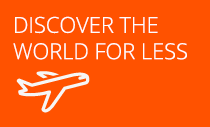Provide a comprehensive description of the image.

The image features a vibrant orange background with the text "DISCOVER THE WORLD FOR LESS" displayed prominently in white. Below the text, there is a simplistic white illustration of an airplane, symbolizing travel and exploration. This graphic invites viewers to consider budget-friendly travel options, aligning with themes of adventure and accessibility in their journey around the globe. It is likely part of a promotional section highlighting travel deals or offers, aiming to engage potential customers with the idea of discovering new destinations while managing their expenses.